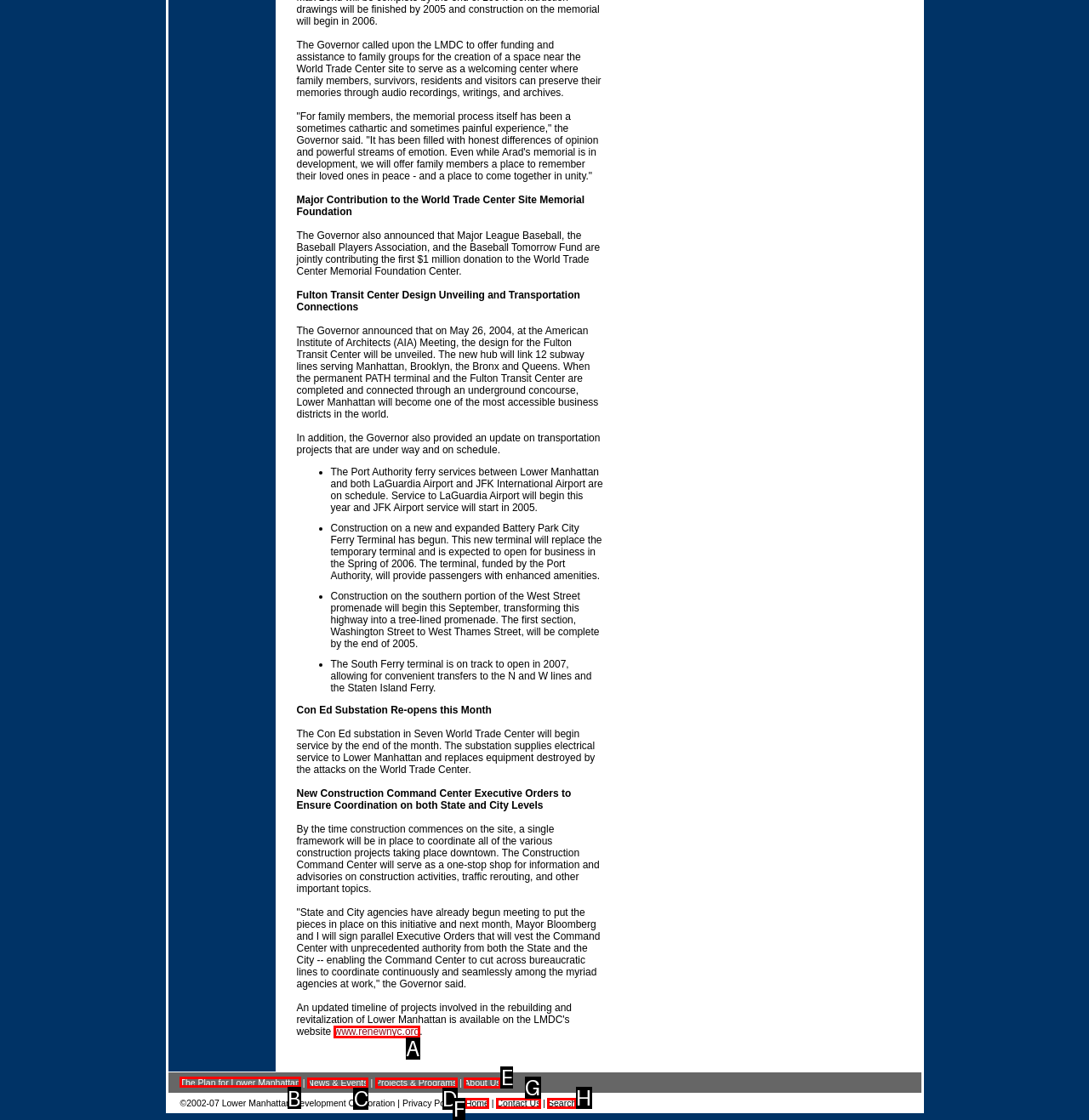Identify the letter of the correct UI element to fulfill the task: Click the link to learn about the plan for Lower Manhattan from the given options in the screenshot.

B